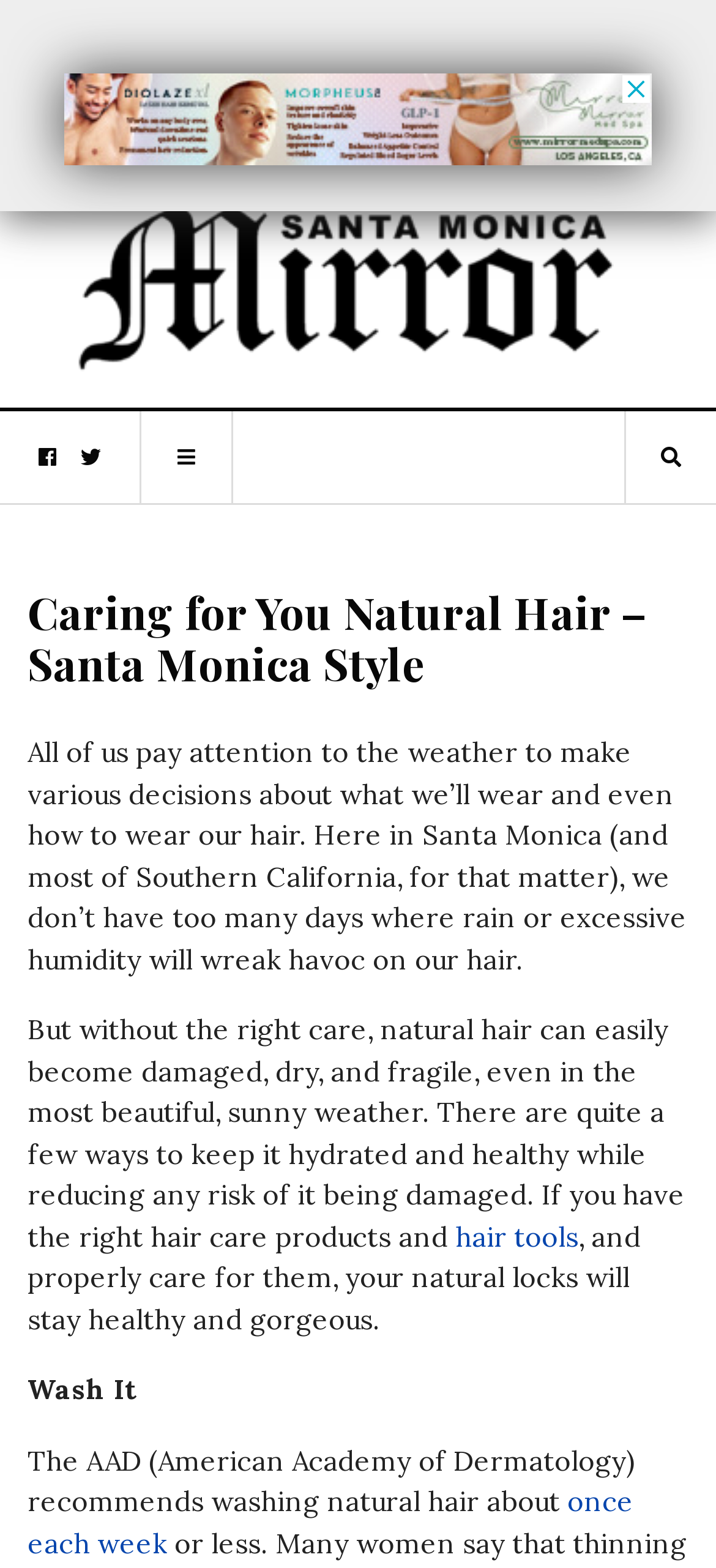Answer this question using a single word or a brief phrase:
What is the first step mentioned for caring for natural hair?

Wash It